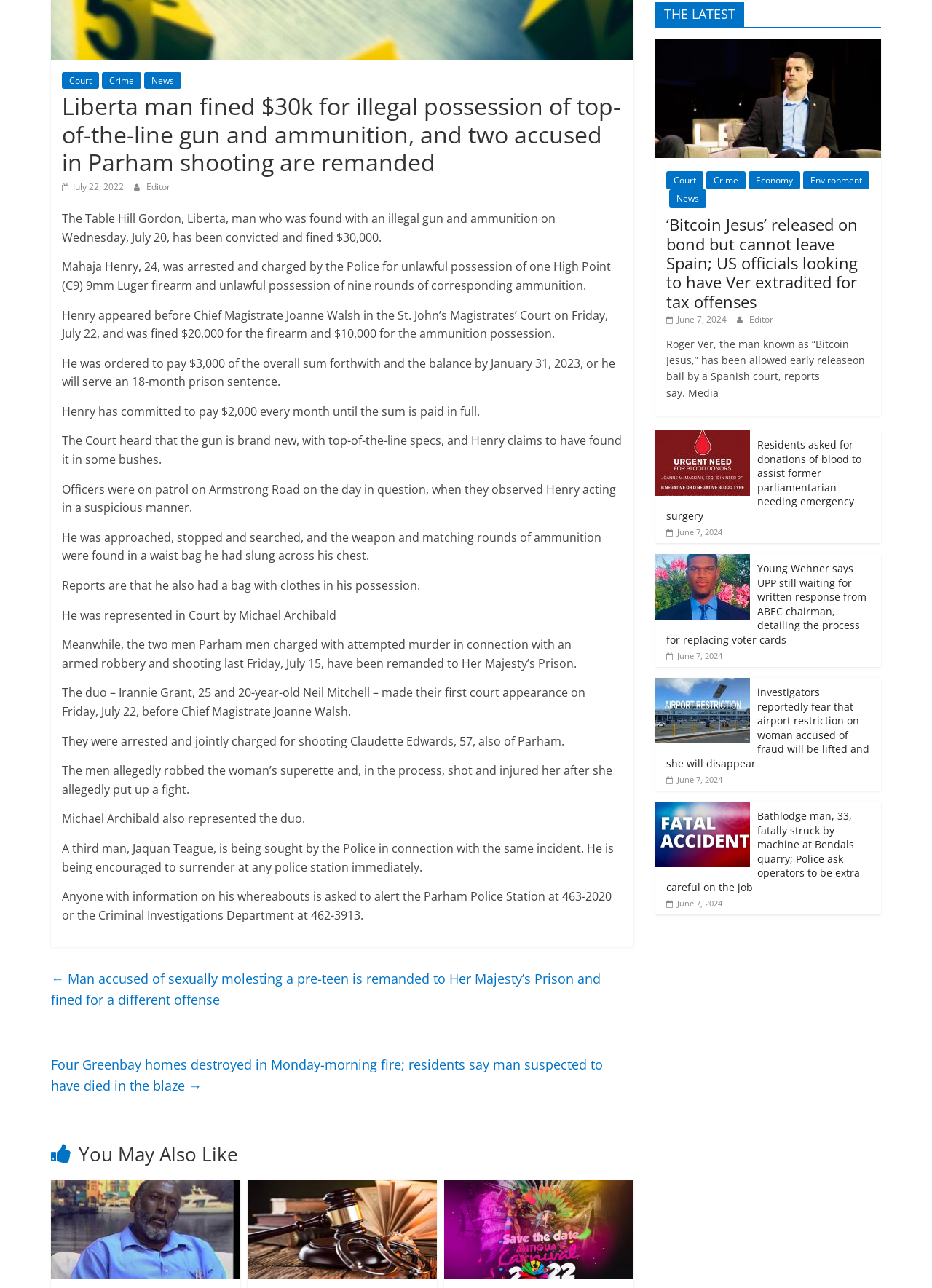Provide the bounding box coordinates of the HTML element described by the text: "Crime". The coordinates should be in the format [left, top, right, bottom] with values between 0 and 1.

[0.758, 0.133, 0.8, 0.147]